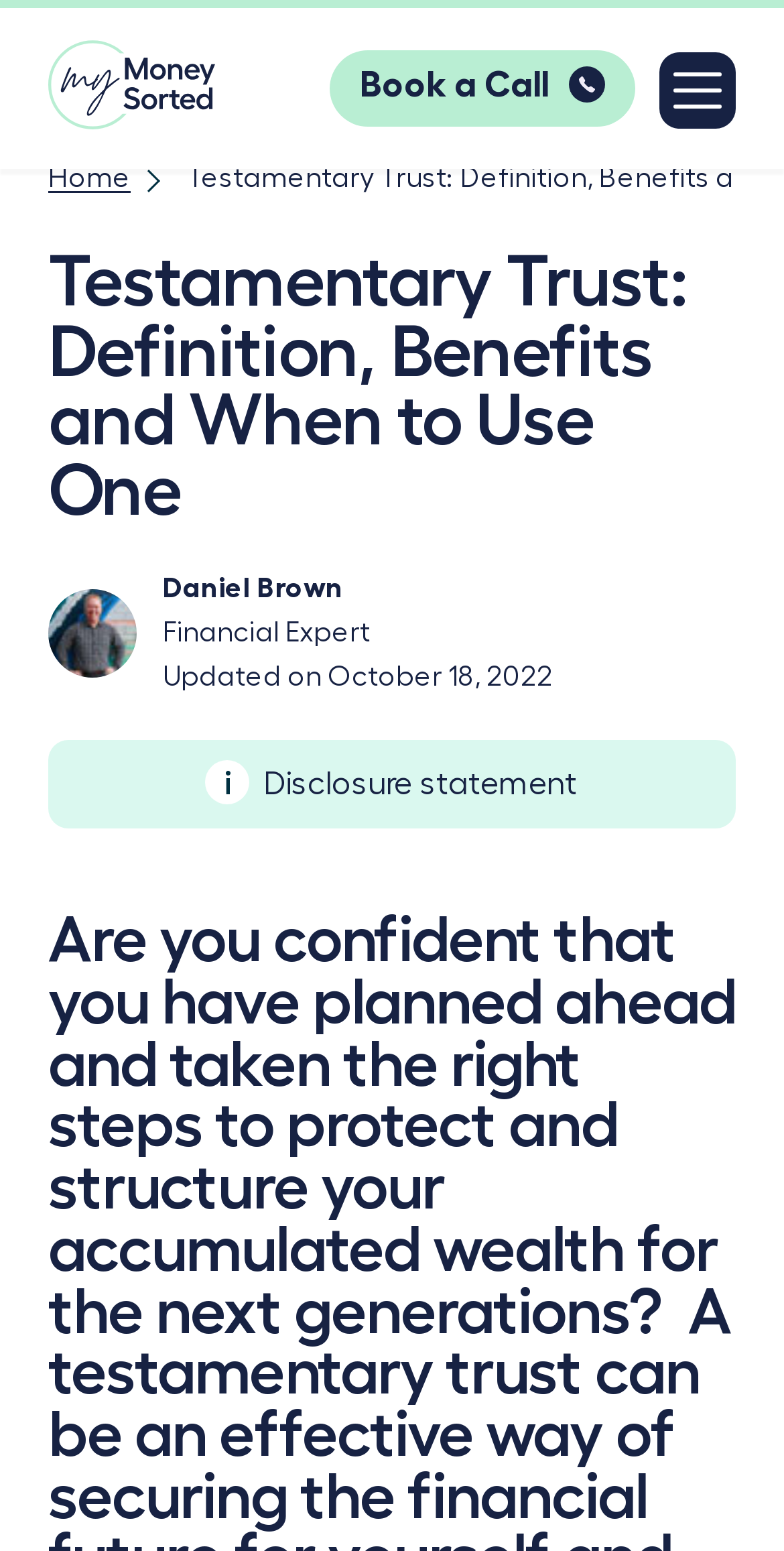When was the article updated?
Give a single word or phrase answer based on the content of the image.

October 18, 2022